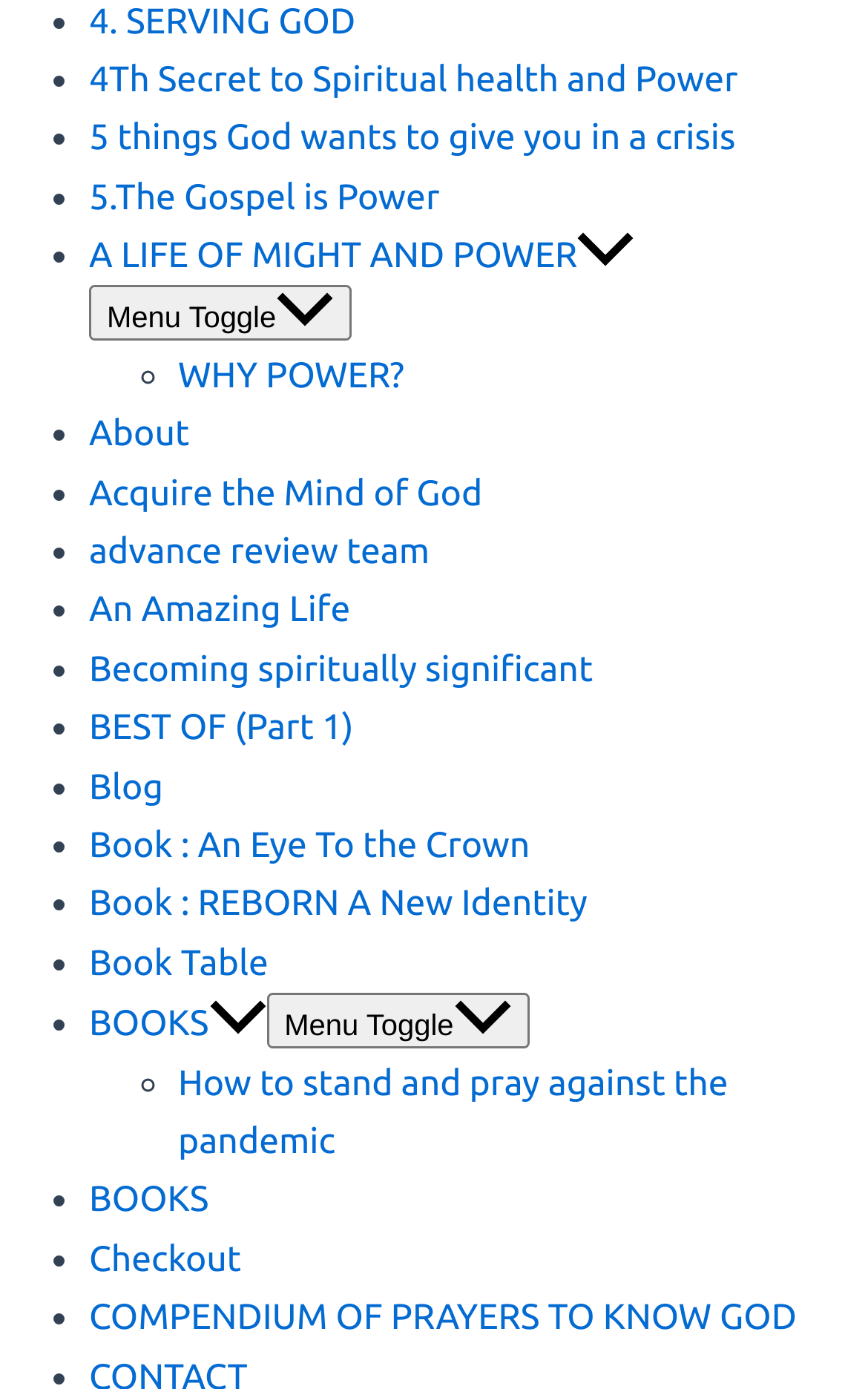Give a one-word or short phrase answer to the question: 
What is the text of the link next to the image with the bounding box coordinates [0.665, 0.167, 0.732, 0.192]?

A LIFE OF MIGHT AND POWER